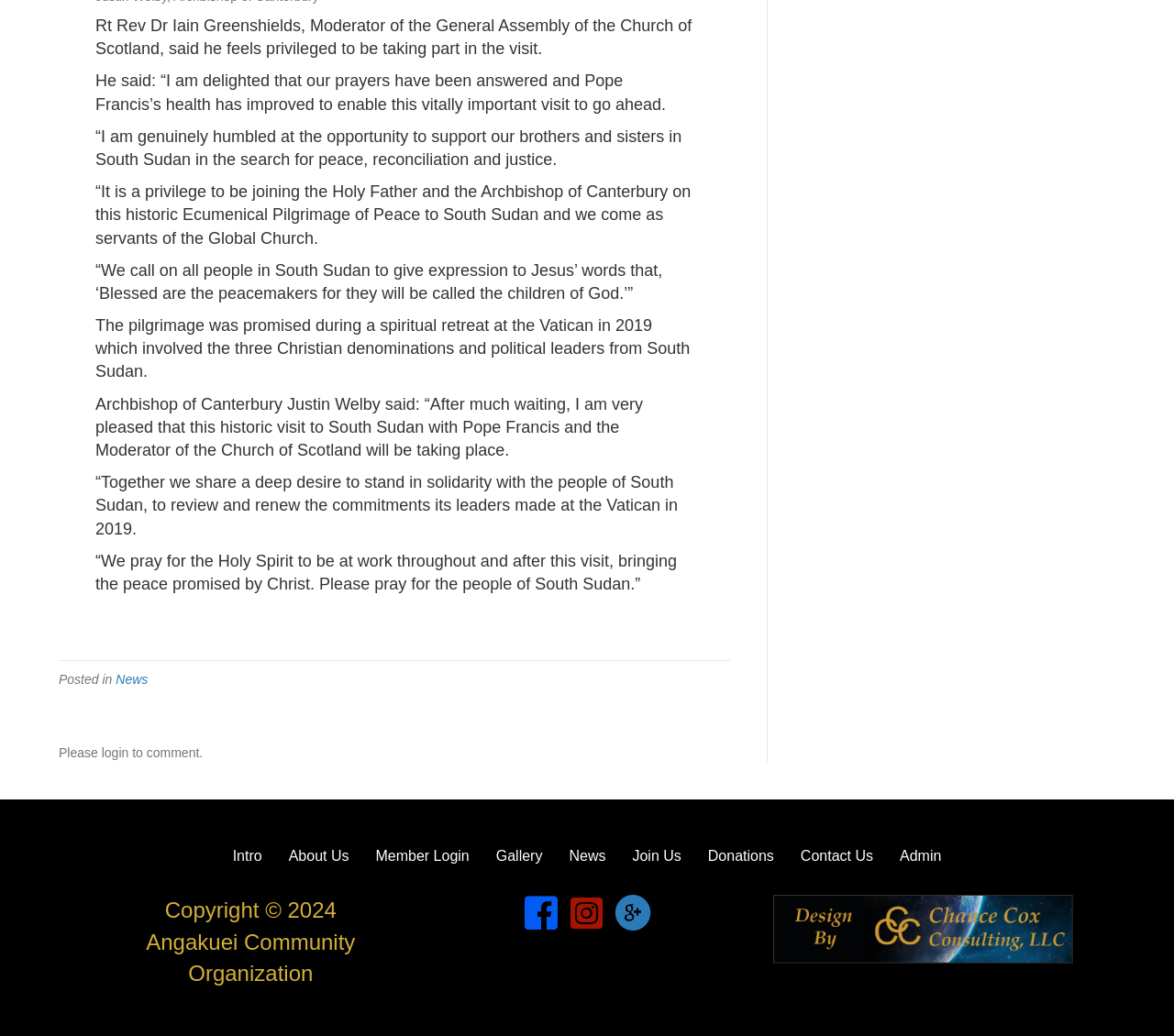Provide the bounding box coordinates in the format (top-left x, top-left y, bottom-right x, bottom-right y). All values are floating point numbers between 0 and 1. Determine the bounding box coordinate of the UI element described as: alt="CCC-Ftr-Insert" title="CCC-Ftr-Insert"

[0.659, 0.889, 0.914, 0.903]